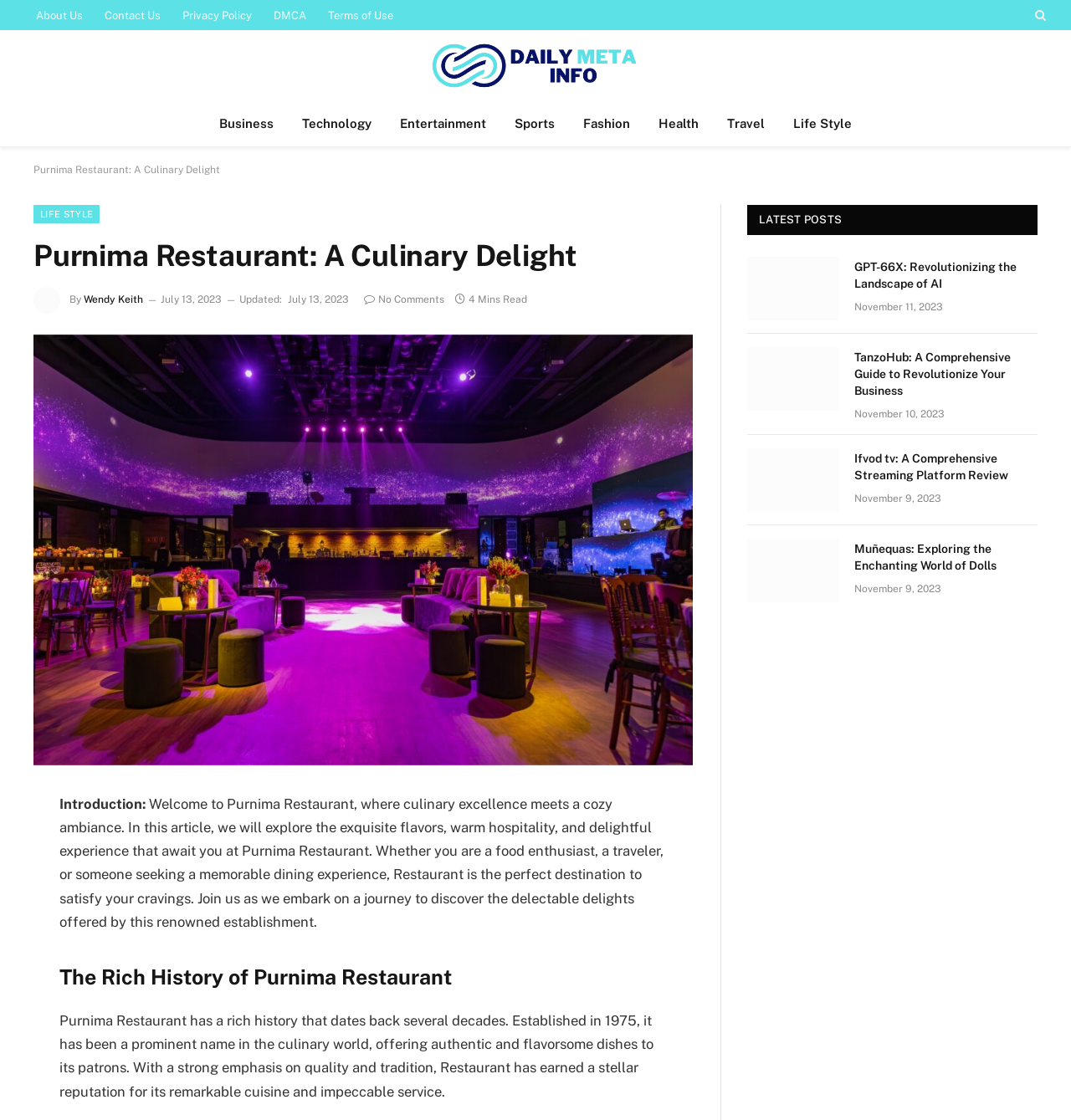Highlight the bounding box coordinates of the region I should click on to meet the following instruction: "Learn more about TanzoHub".

[0.698, 0.31, 0.969, 0.376]